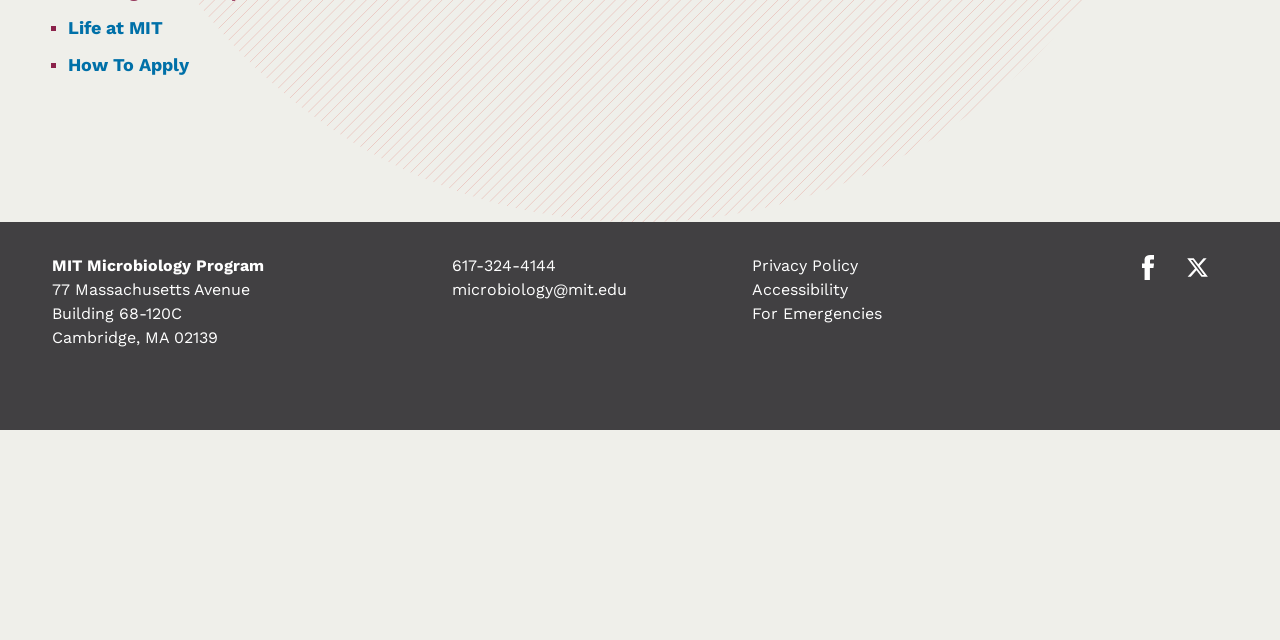Identify the bounding box for the UI element specified in this description: "alt="Twitter"". The coordinates must be four float numbers between 0 and 1, formatted as [left, top, right, bottom].

[0.924, 0.4, 0.947, 0.43]